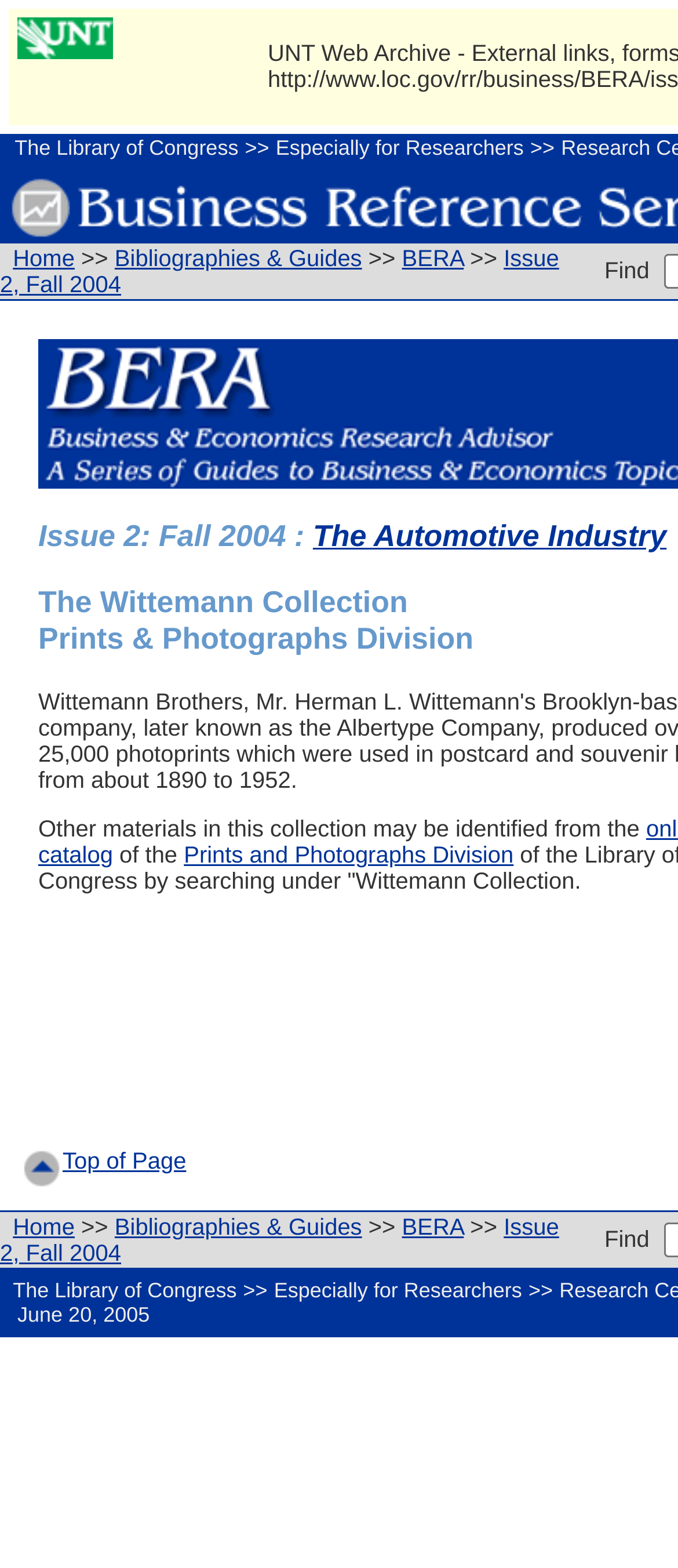Could you highlight the region that needs to be clicked to execute the instruction: "Click the 'The Automotive Industry' link"?

[0.461, 0.33, 0.983, 0.353]